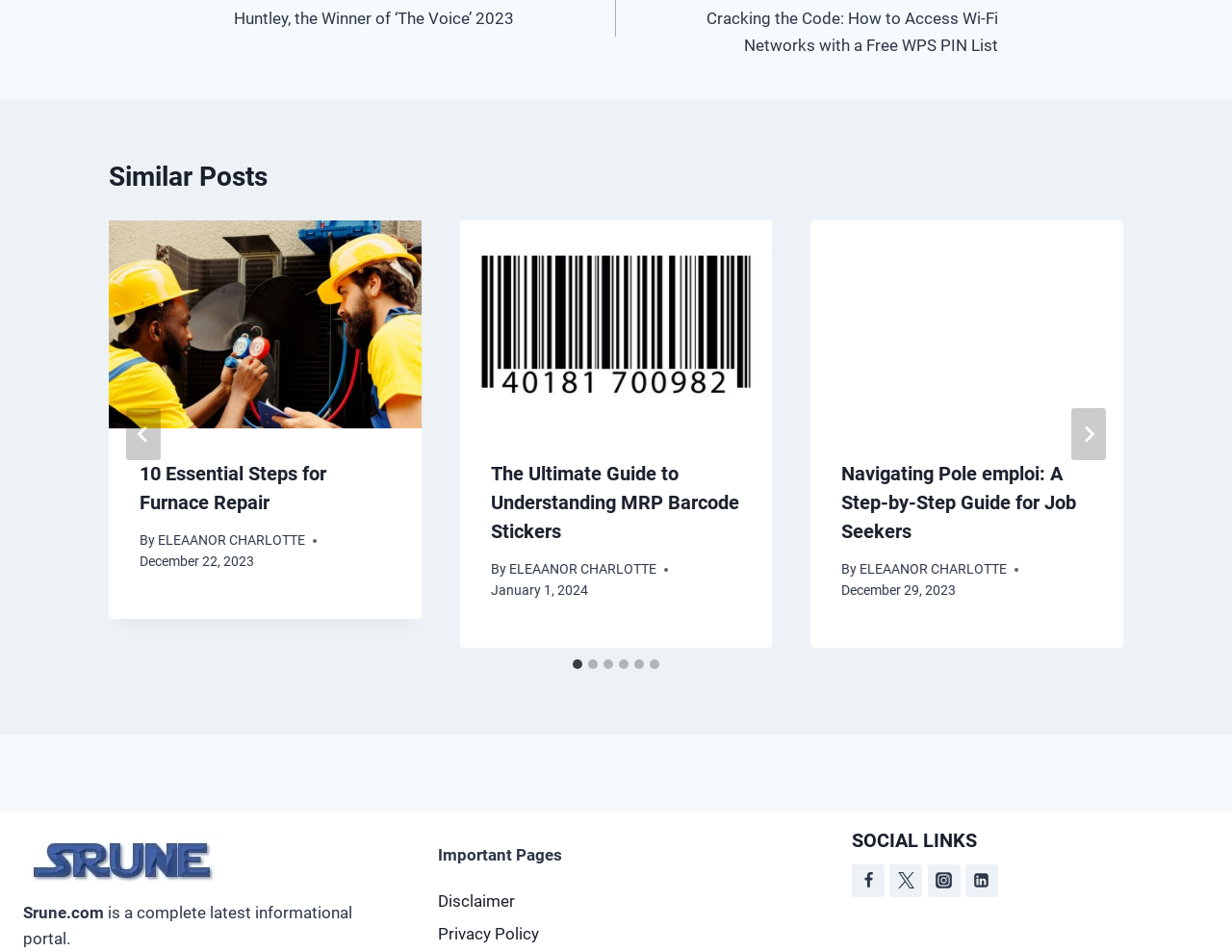Identify the bounding box coordinates of the area that should be clicked in order to complete the given instruction: "View the 'Disclaimer' page". The bounding box coordinates should be four float numbers between 0 and 1, i.e., [left, top, right, bottom].

[0.355, 0.929, 0.645, 0.964]